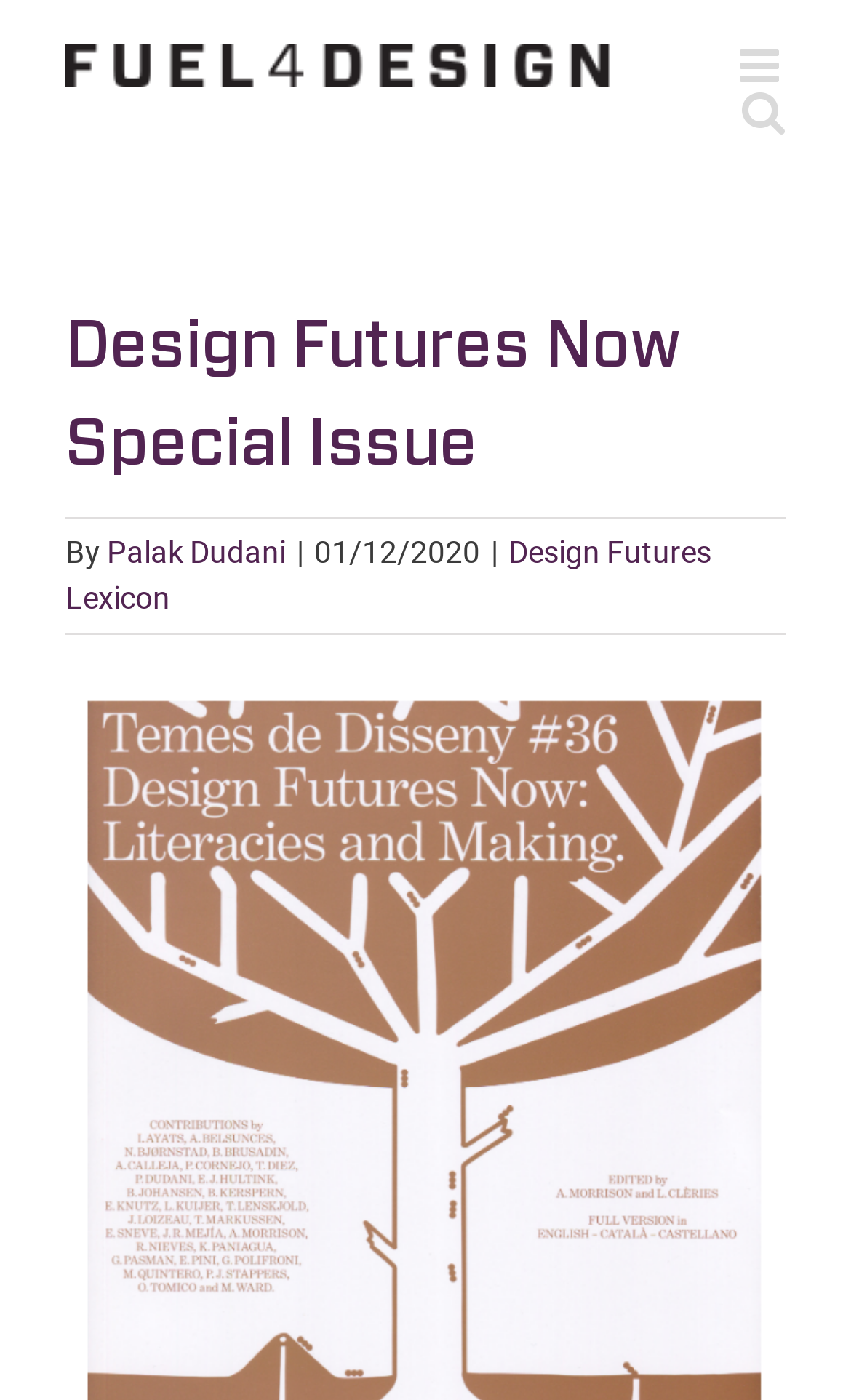What is the text of the webpage's headline?

Design Futures Now Special Issue